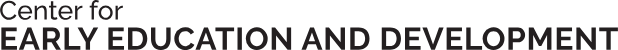What font style is used in the logo?
Refer to the screenshot and answer in one word or phrase.

Modern